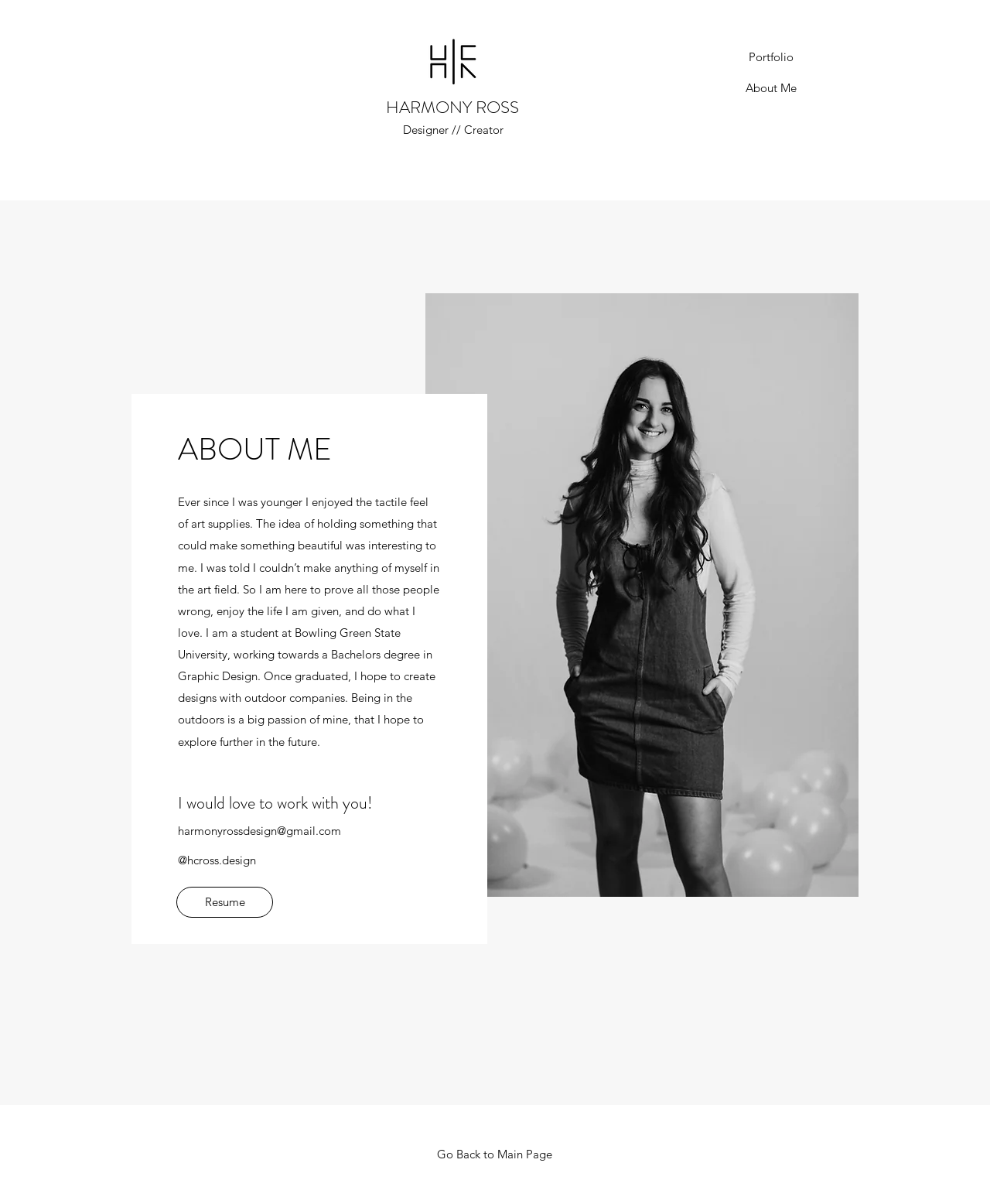What is the profession of Harmony Ross?
Please answer the question as detailed as possible based on the image.

Based on the webpage, Harmony Ross is a designer and creator, as indicated by the text 'Designer // Creator' on the webpage.